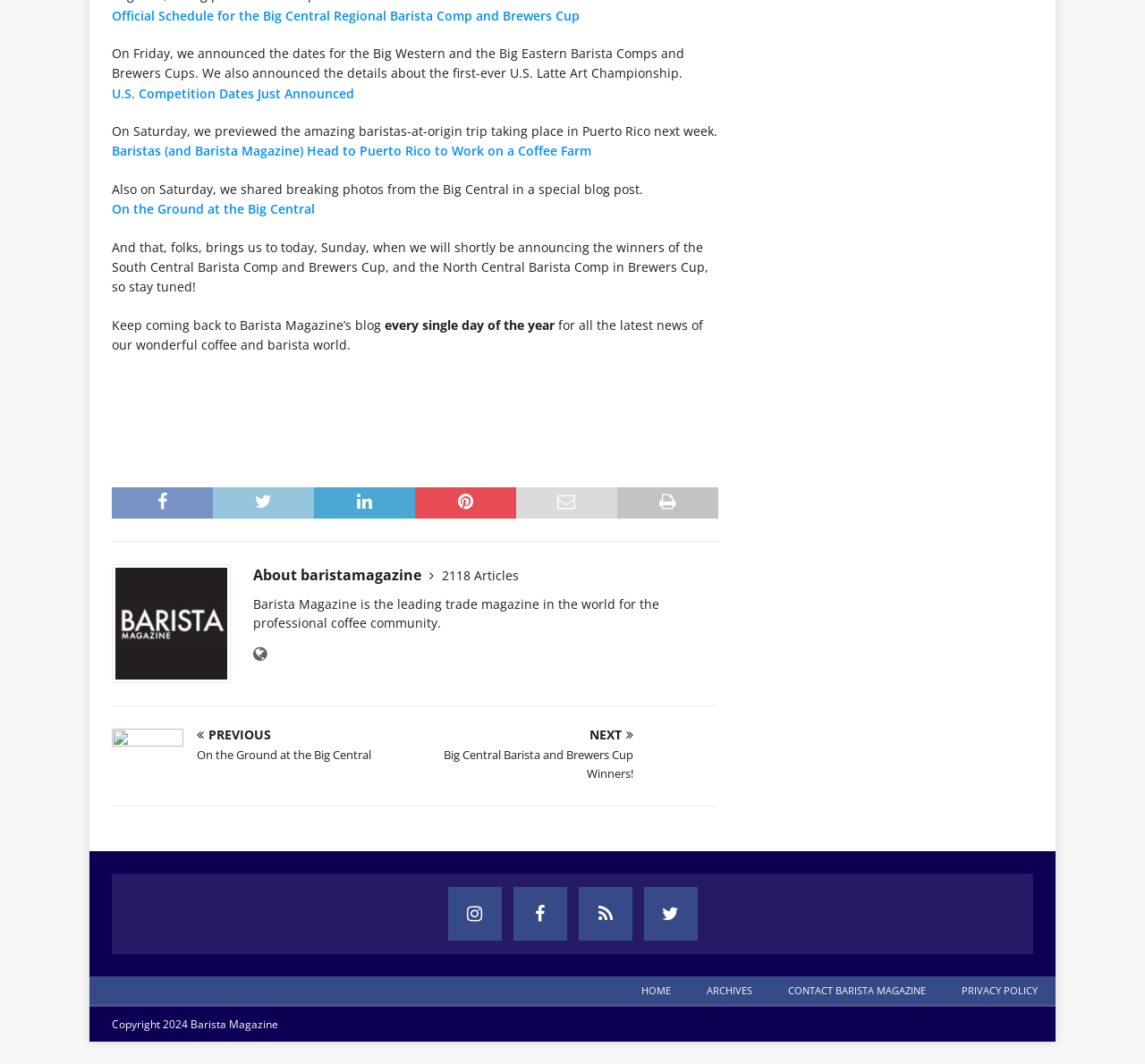Determine the coordinates of the bounding box for the clickable area needed to execute this instruction: "Follow Barista Magazine on Instagram".

[0.391, 0.834, 0.438, 0.884]